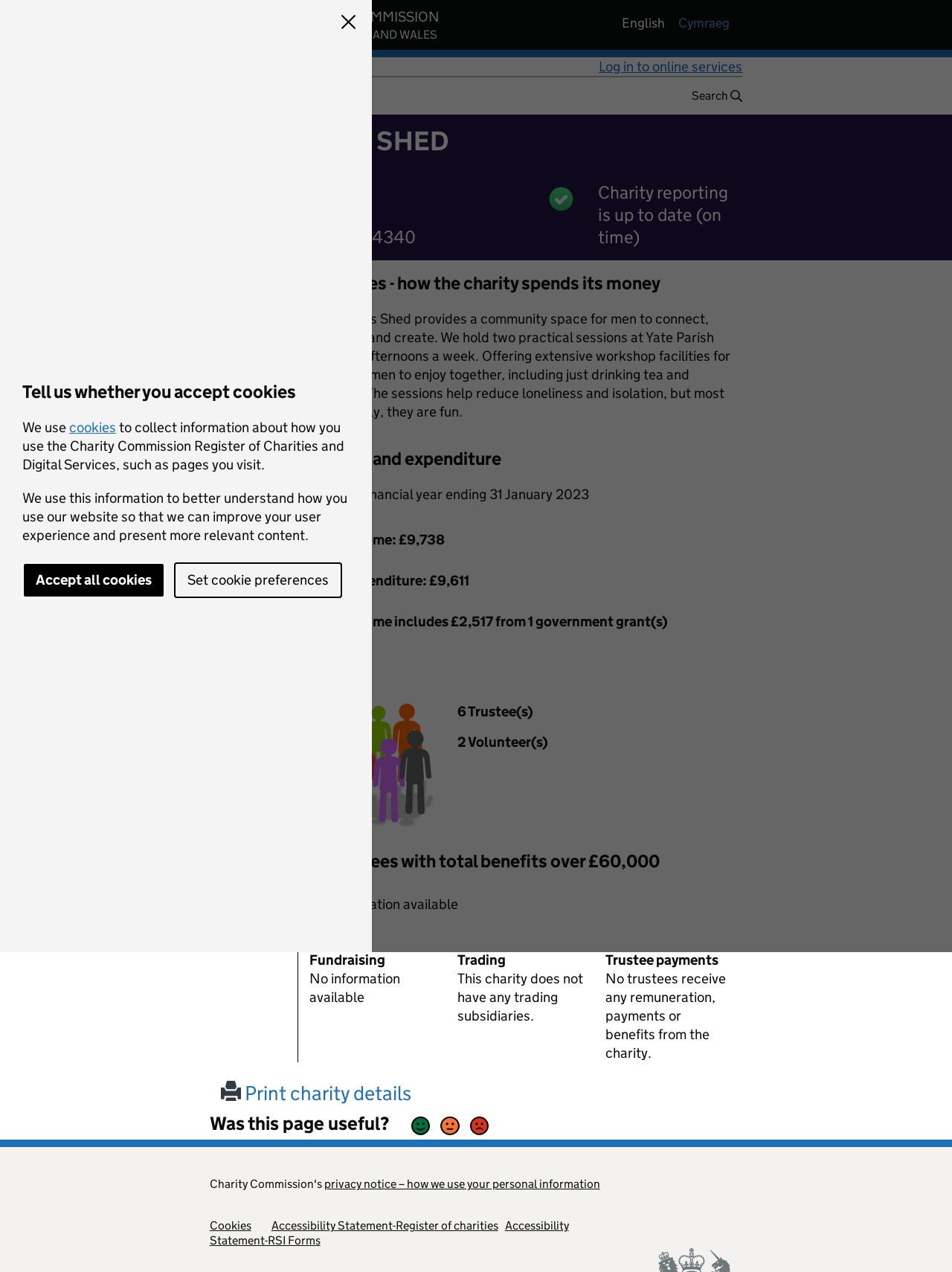Please specify the bounding box coordinates of the clickable region to carry out the following instruction: "Log in to online services". The coordinates should be four float numbers between 0 and 1, in the format [left, top, right, bottom].

[0.629, 0.046, 0.78, 0.059]